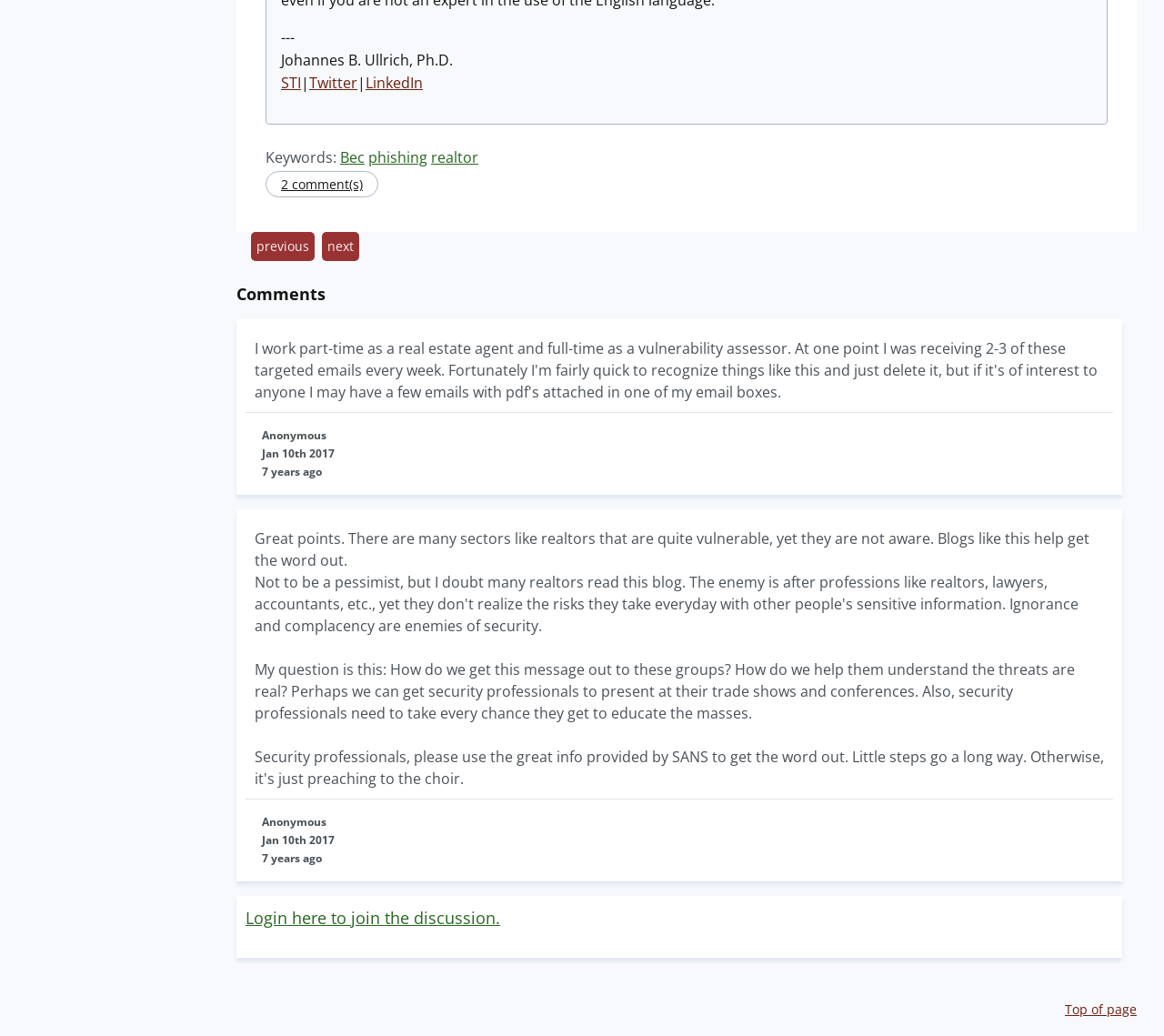Analyze the image and answer the question with as much detail as possible: 
What is the date of the first comment?

The date of the first comment is mentioned as 'Jan 10th 2017 7 years ago' below the 'Anonymous' heading on the webpage.